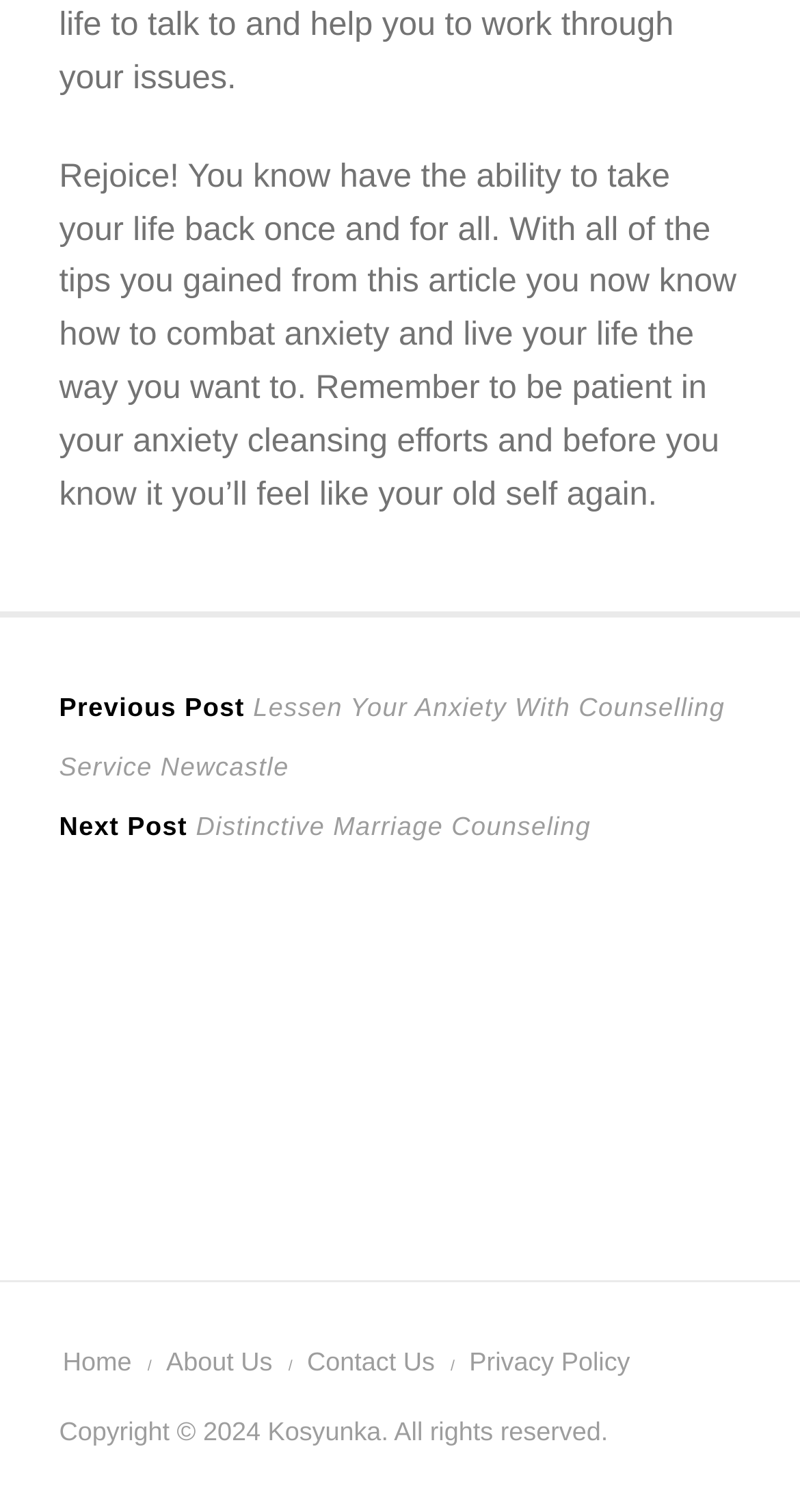How many navigation links are there? Based on the image, give a response in one word or a short phrase.

4